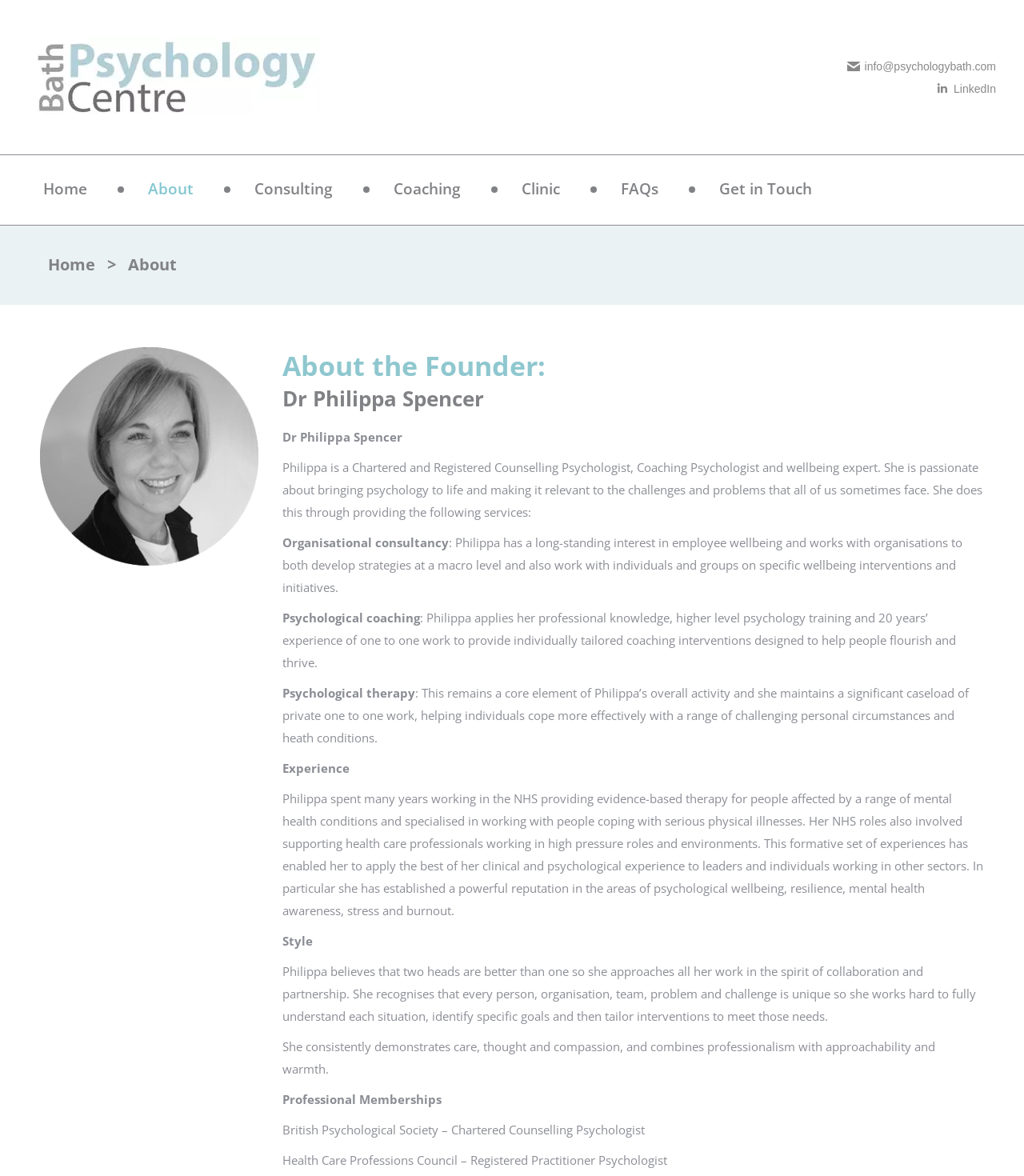Please specify the bounding box coordinates of the clickable region to carry out the following instruction: "Visit the 'Qatar' section". The coordinates should be four float numbers between 0 and 1, in the format [left, top, right, bottom].

None